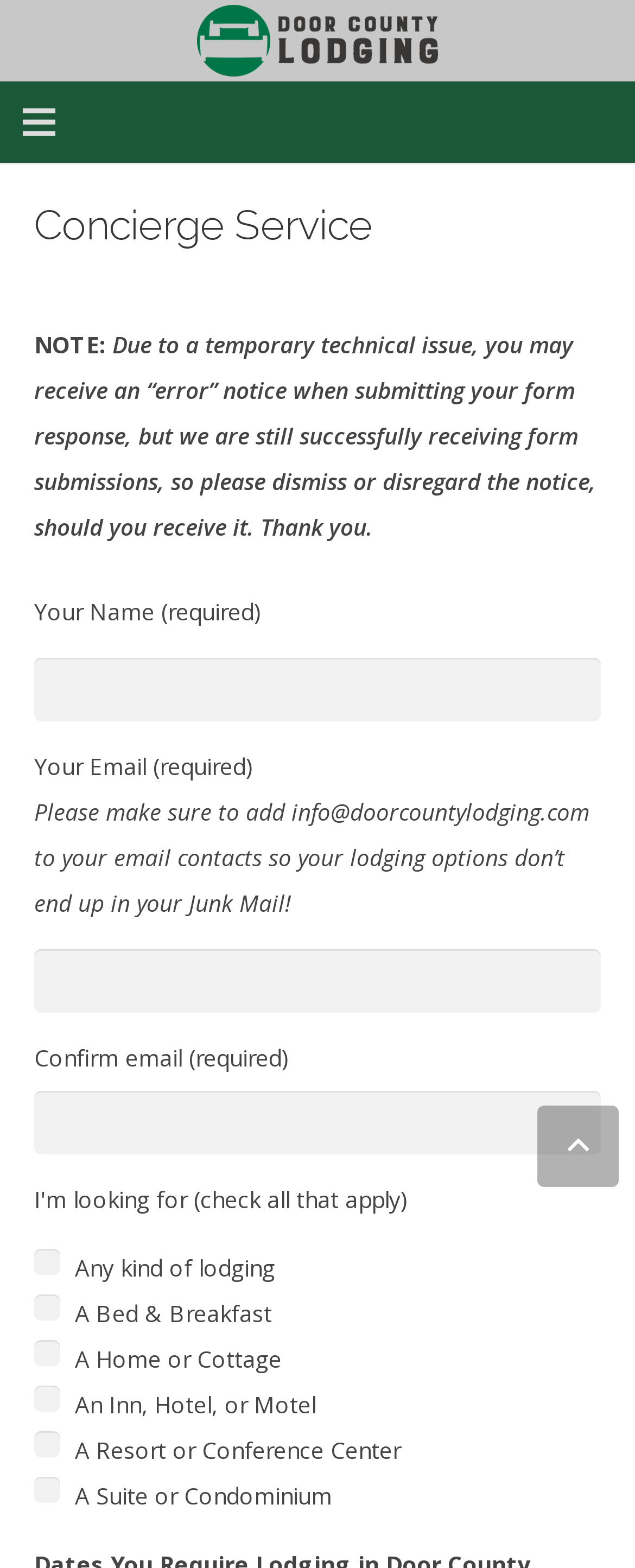Please locate the bounding box coordinates of the element that needs to be clicked to achieve the following instruction: "Fill in the 'Your Name' field". The coordinates should be four float numbers between 0 and 1, i.e., [left, top, right, bottom].

[0.054, 0.42, 0.946, 0.46]